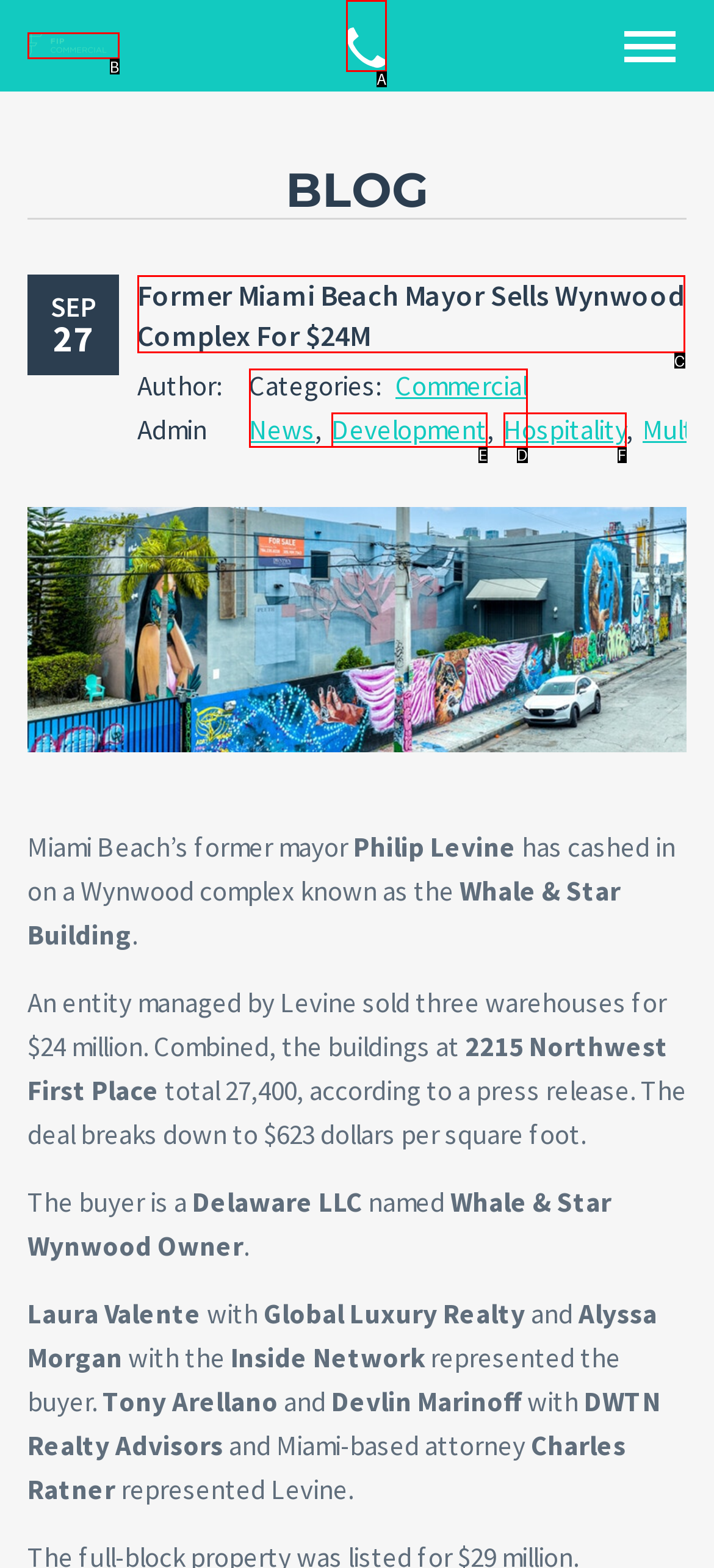Tell me which one HTML element best matches the description: title="FIP Commercial" Answer with the option's letter from the given choices directly.

B